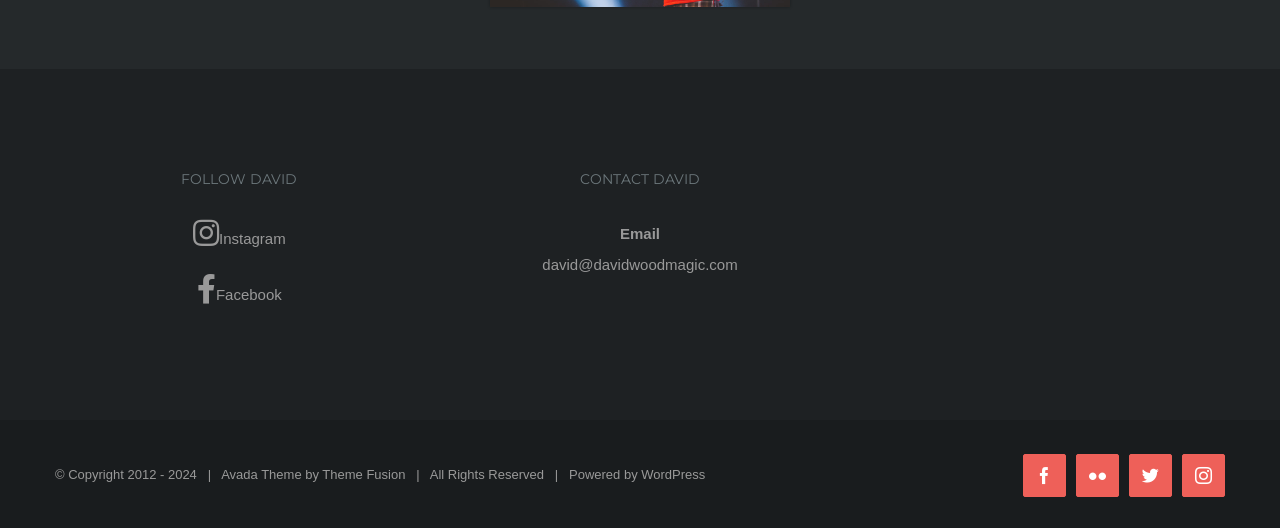Give a succinct answer to this question in a single word or phrase: 
How many social media platforms are linked on this webpage?

5